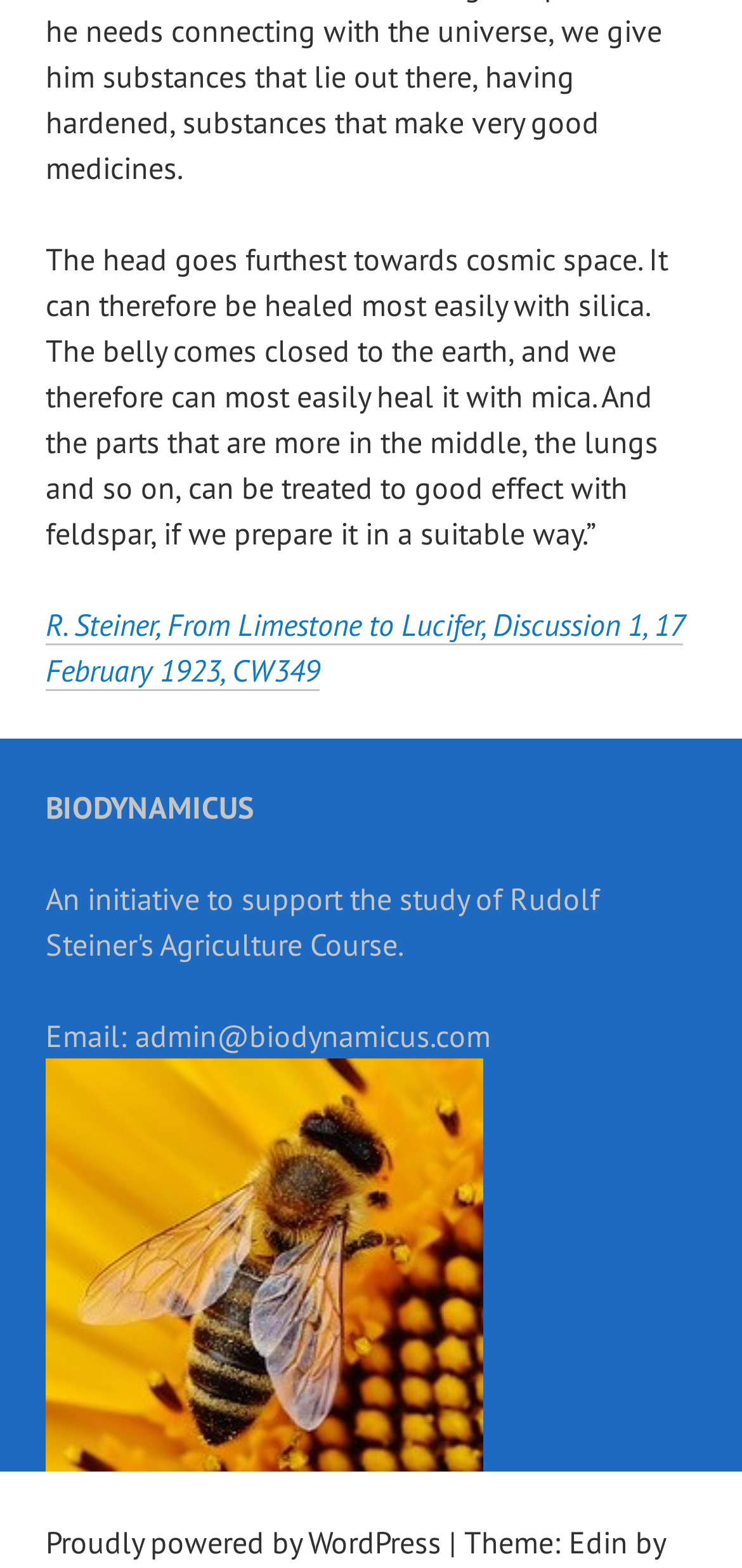What is the name of the theme used by the website?
Respond to the question with a well-detailed and thorough answer.

The theme name is mentioned at the bottom of the webpage, next to the text 'Proudly powered by WordPress'. It is written in a static text element.